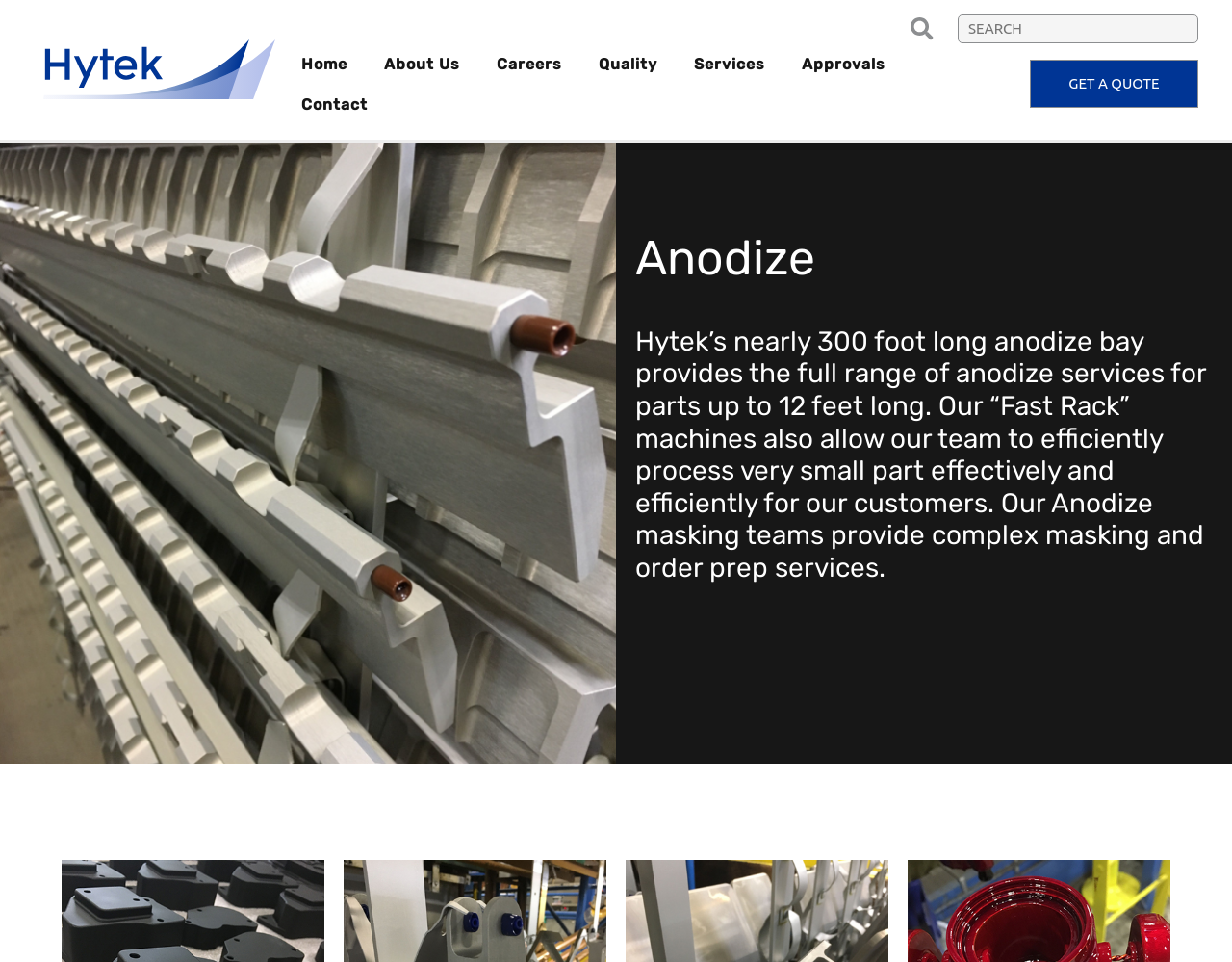Present a detailed account of what is displayed on the webpage.

The webpage is about Hytek's anodize services, with a prominent logo of Hytek at the top left corner. Below the logo, there is a navigation menu with links to various pages, including "Home", "About Us", "Careers", "Quality", "Services", and "Contact". 

To the right of the navigation menu, there is a section with multiple links to specific services, including "Plating", "Anodize", "Titanium Etch", "Surface Enhancement", "Non-Destructive Testing", and "Paint, Organic Coatings". 

Further down, there is a heading "Anodize" followed by a detailed description of Hytek's anodize services, including the length of their anodize bay and the capabilities of their "Fast Rack" machines. 

At the top right corner, there is a search box with a label "Search for:". Below the search box, there is a call-to-action button "GET A QUOTE". Additionally, there are links to "Approvals", "Specifications", and "Tank Sizes" at the bottom of the page.